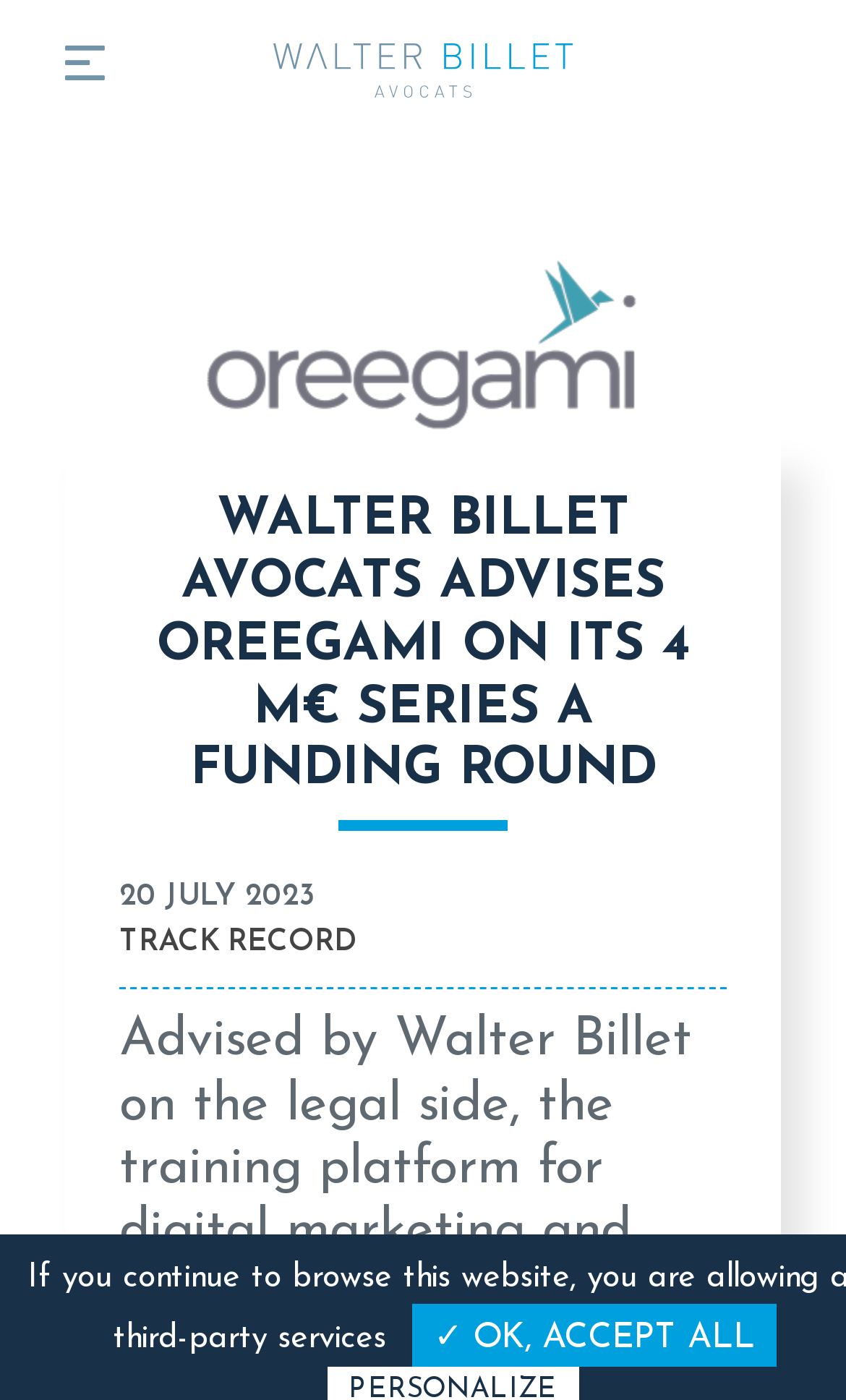Illustrate the webpage's structure and main components comprehensively.

The webpage appears to be a news article or press release from Walter Billet Avocats, a law firm. At the top left corner, there is a link to toggle navigation. Next to it, on the top center, is the law firm's logo, an image with the text "Walter Billet Avocats". 

Below the logo, the main content of the webpage begins. The title of the article, "WALTER BILLET AVOCATS ADVISES OREEGAMI ON ITS 4 M€ SERIES A FUNDING ROUND", is prominently displayed in a large font size. 

Further down, there is a footer section that contains a timestamp, "20 JULY 2023", indicating when the article was published. To the right of the timestamp is a link to the law firm's "TRACK RECORD". 

At the very bottom of the page, almost at the bottom right corner, is a button that says "✓ OK, ACCEPT ALL", likely related to cookie consent or privacy settings.